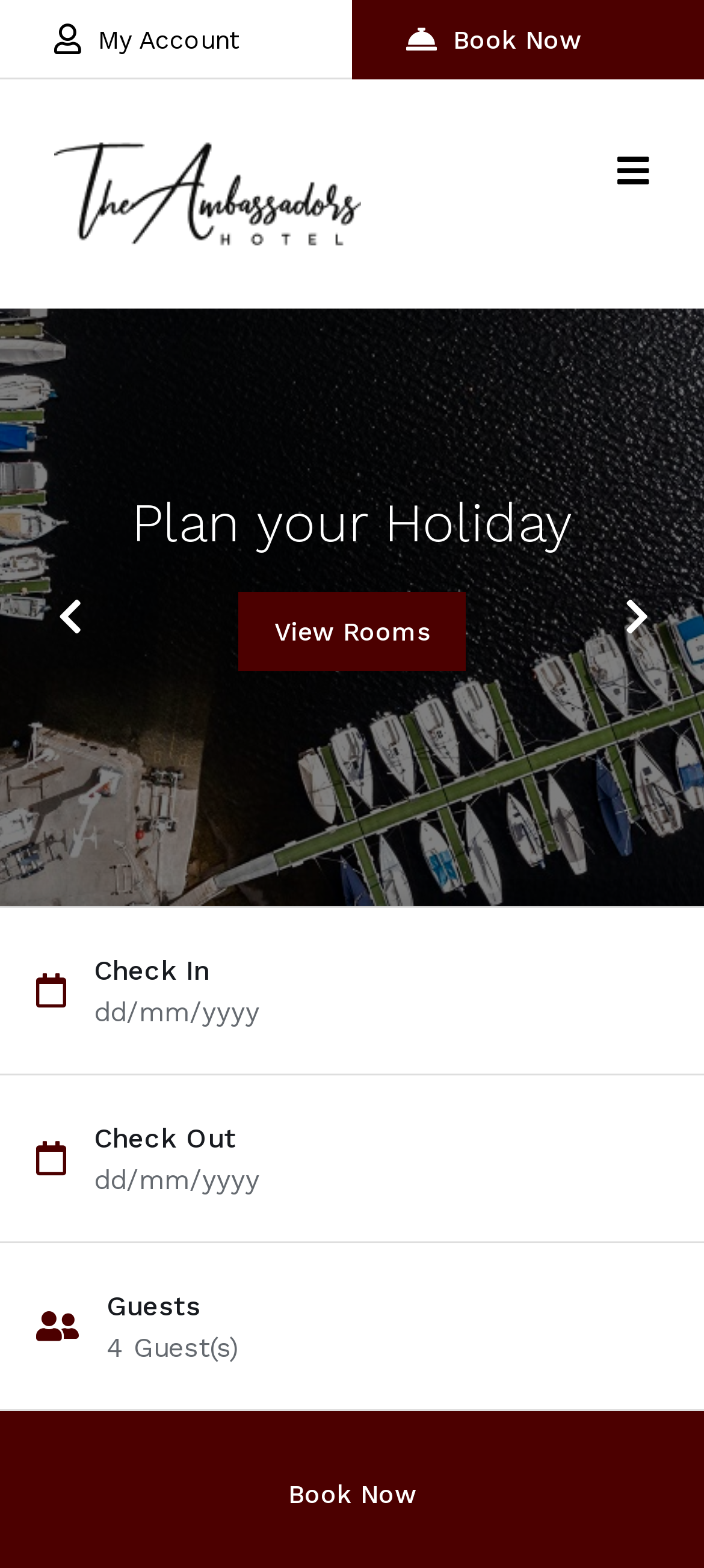Kindly respond to the following question with a single word or a brief phrase: 
What is the format of the check-in date?

dd/mm/yyyy